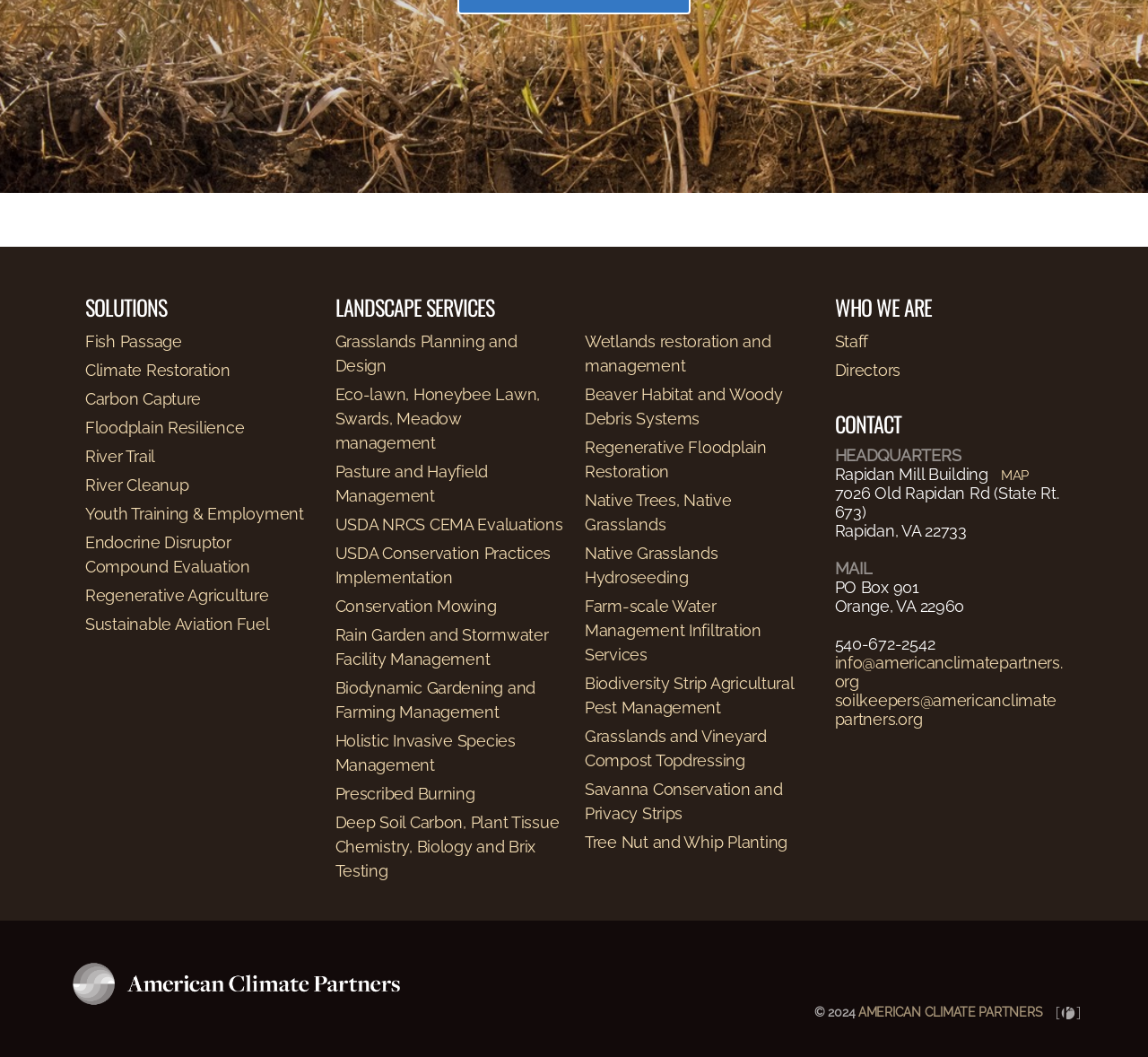Reply to the question below using a single word or brief phrase:
How many landscape services are listed?

11